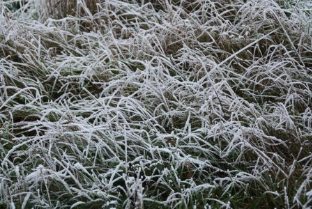Please provide a detailed answer to the question below by examining the image:
What time of day is depicted in the image?

The soft light of the early morning is mentioned in the caption, indicating that the image is set during this time of day.